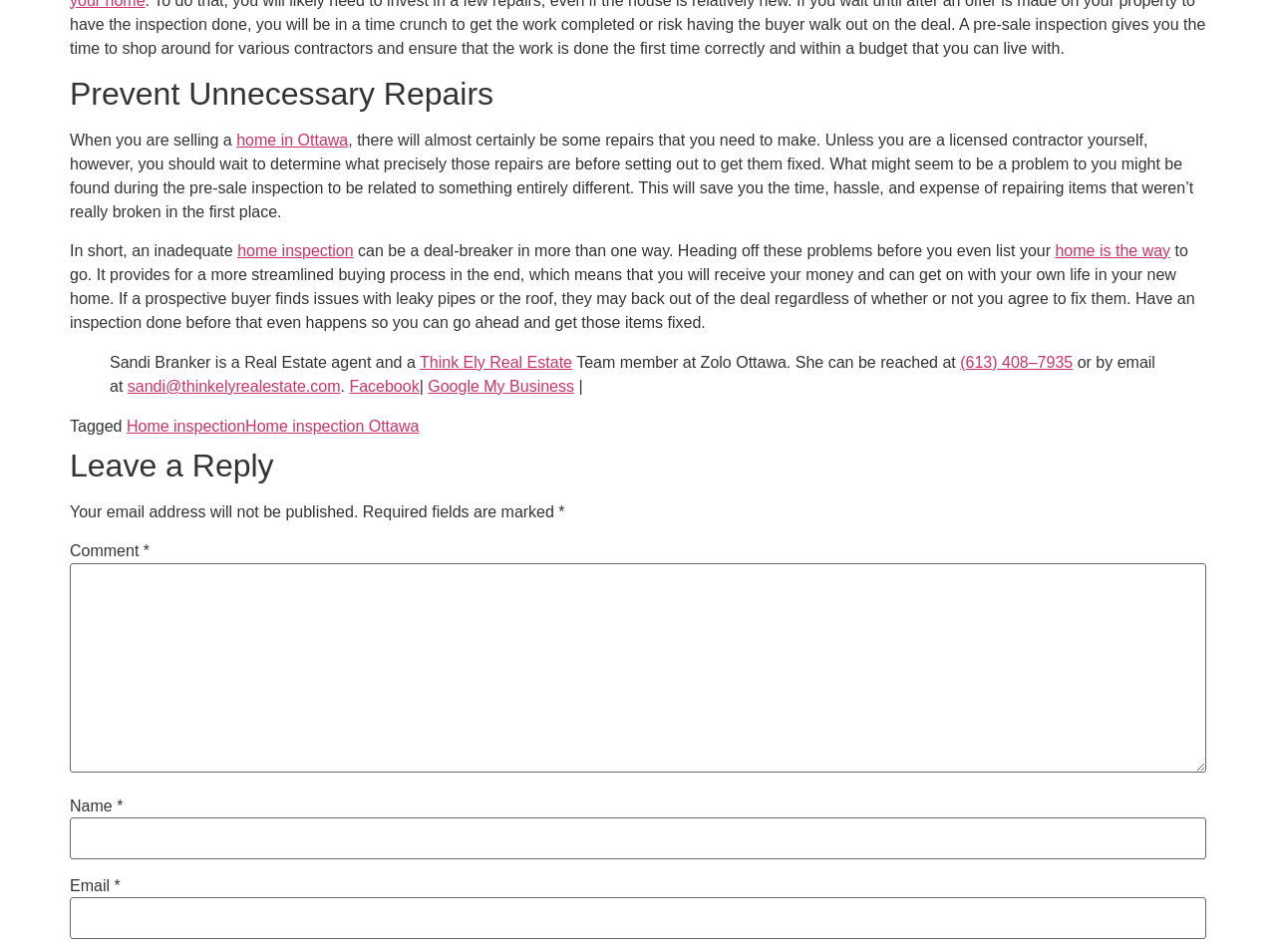Can you identify the bounding box coordinates of the clickable region needed to carry out this instruction: 'Leave a comment'? The coordinates should be four float numbers within the range of 0 to 1, stated as [left, top, right, bottom].

[0.055, 0.591, 0.945, 0.811]